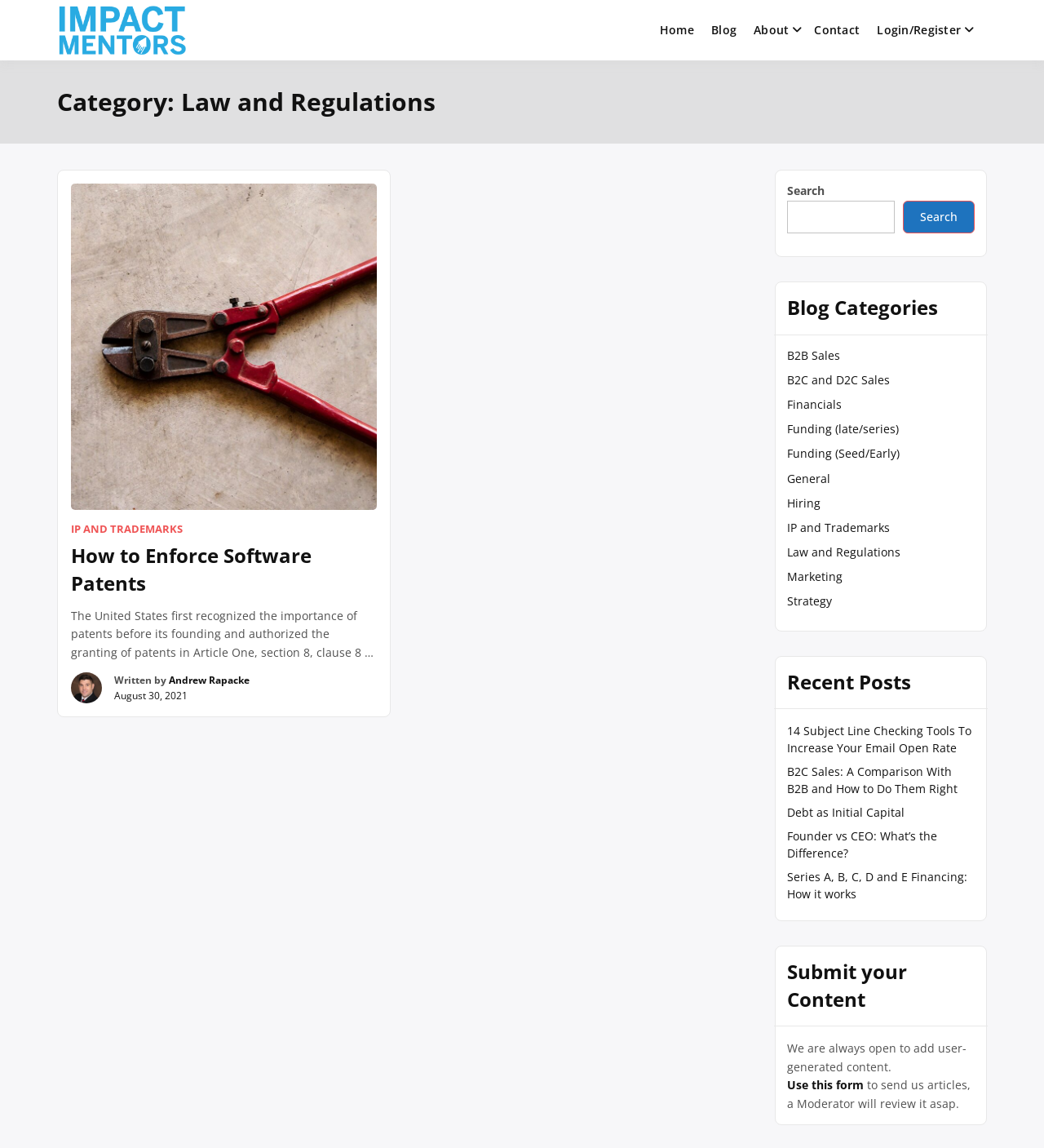Determine the bounding box coordinates of the element that should be clicked to execute the following command: "Click on the 'Home' link".

[0.626, 0.004, 0.67, 0.049]